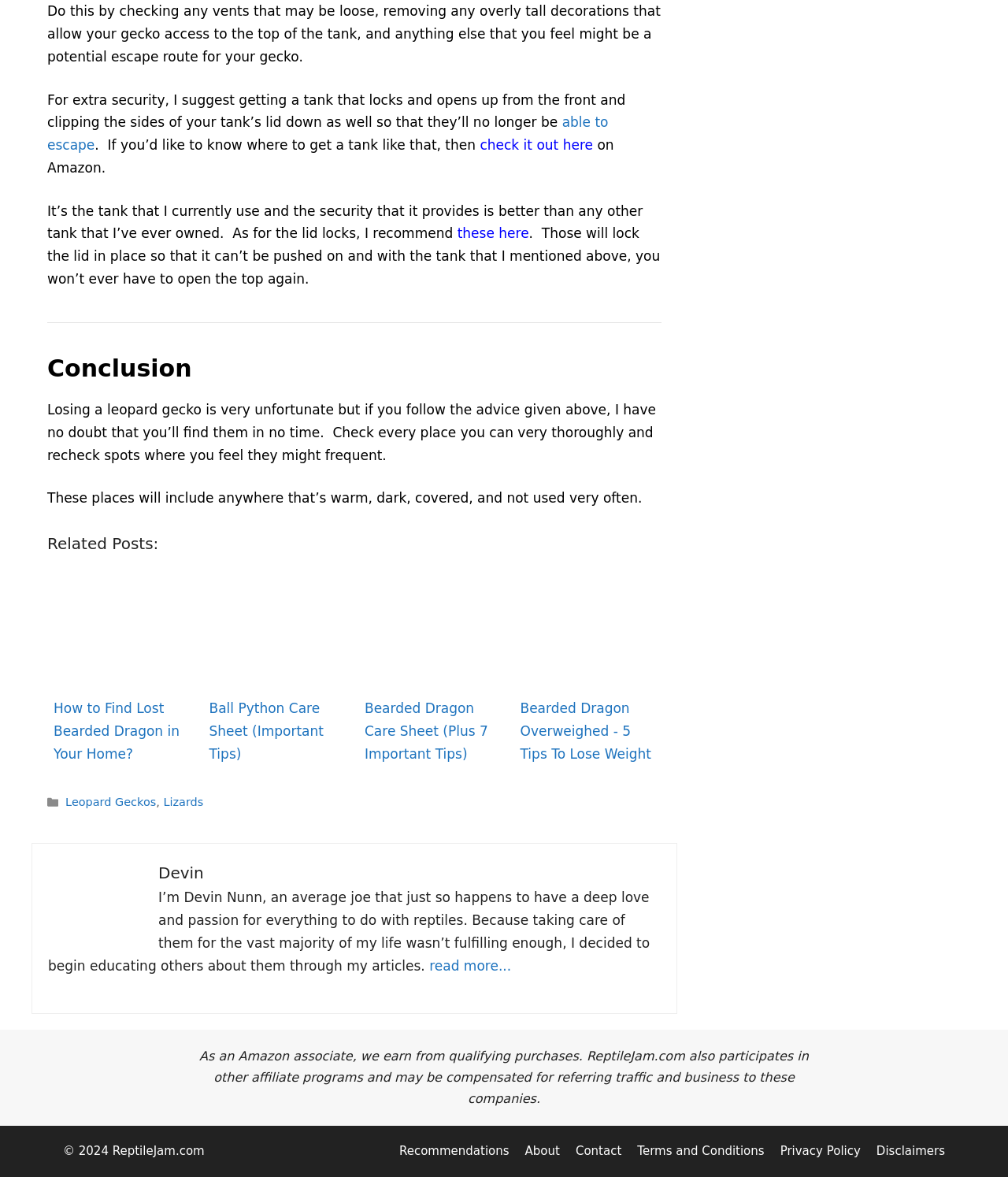Specify the bounding box coordinates of the element's region that should be clicked to achieve the following instruction: "read more about Devin". The bounding box coordinates consist of four float numbers between 0 and 1, in the format [left, top, right, bottom].

[0.426, 0.814, 0.507, 0.827]